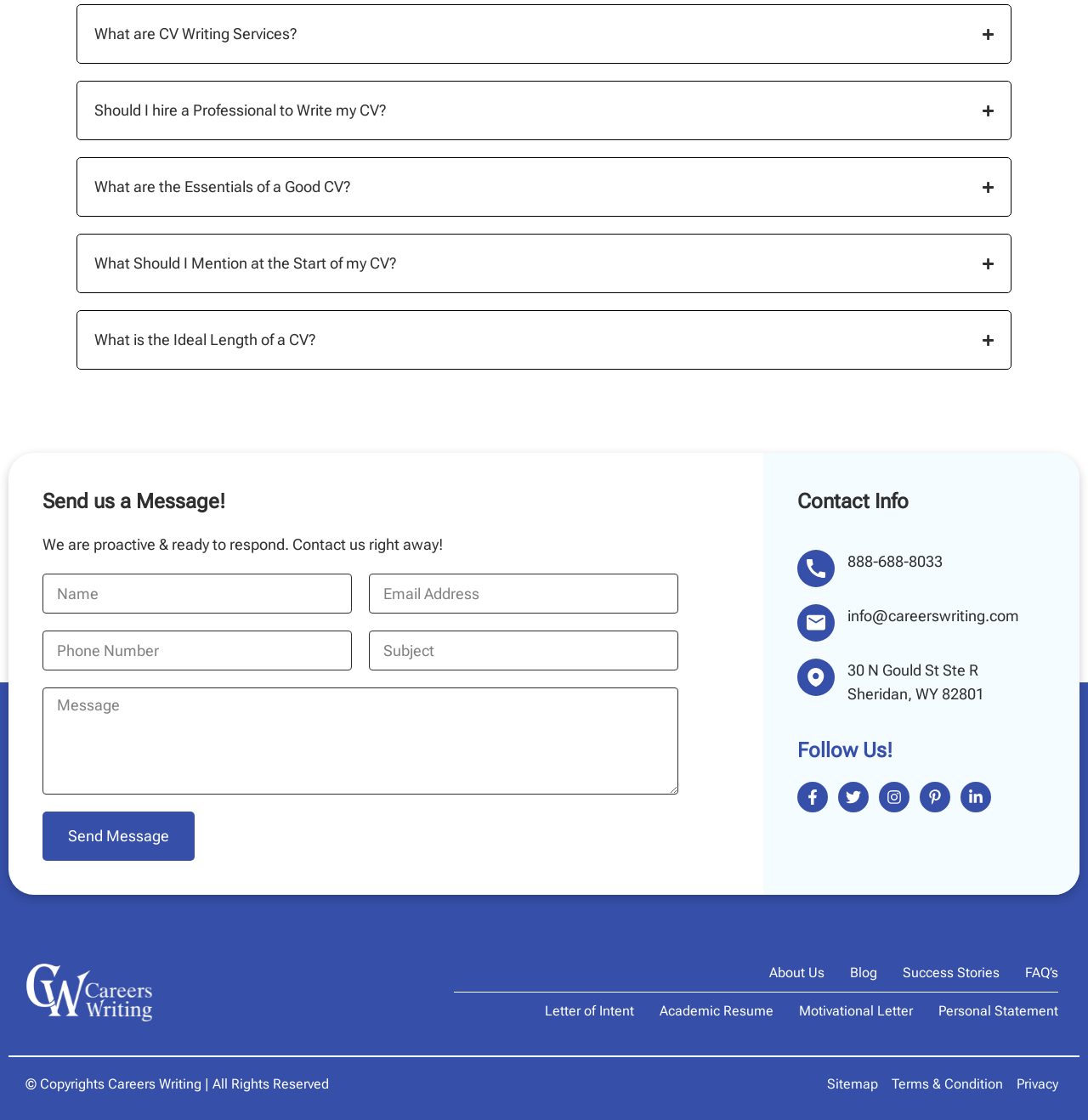Select the bounding box coordinates of the element I need to click to carry out the following instruction: "Enter your name in the text field".

[0.039, 0.512, 0.323, 0.548]